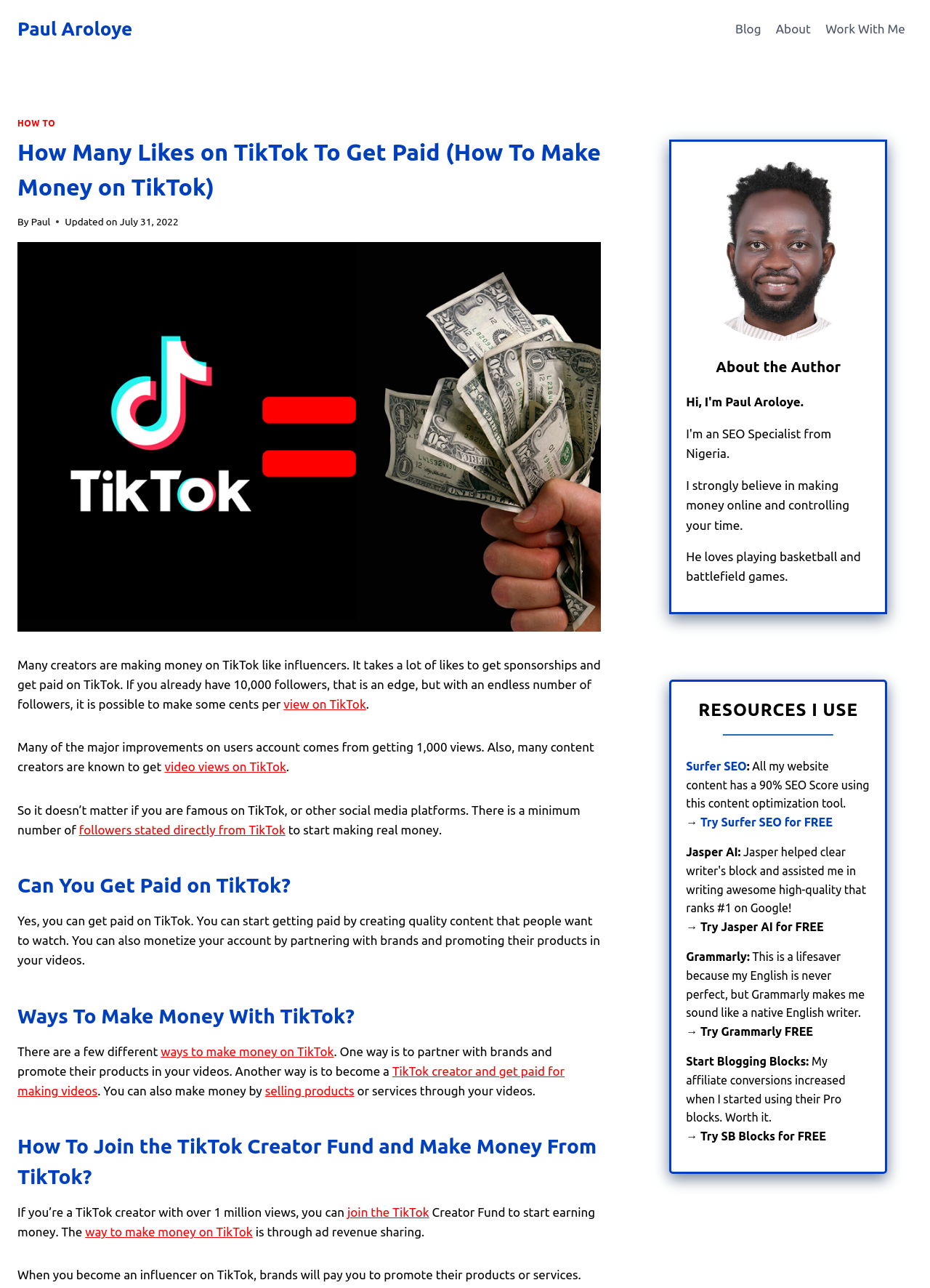Provide a brief response to the question using a single word or phrase: 
What is the minimum number of followers to start making real money on TikTok?

10,000